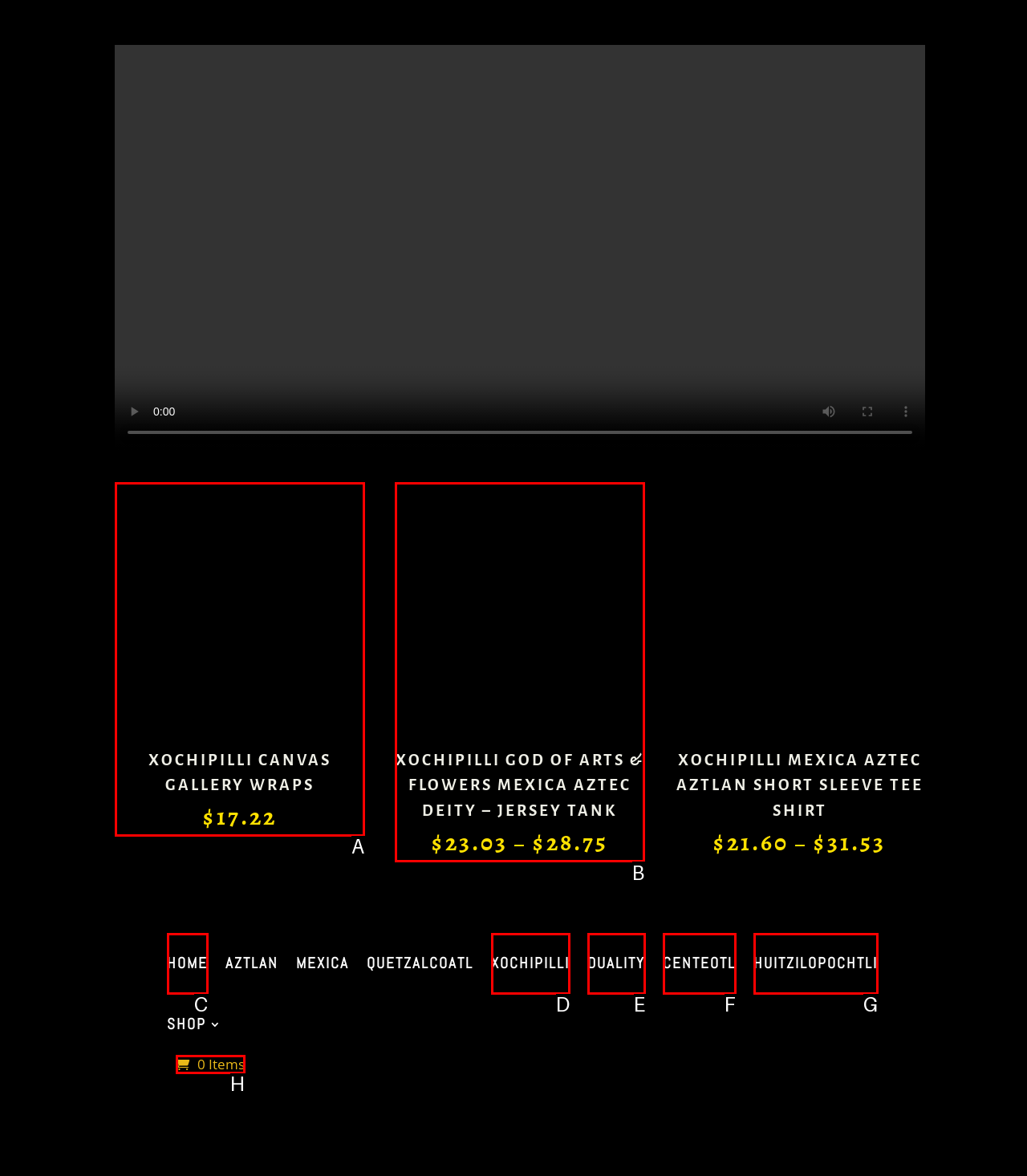Select the letter of the UI element that matches this task: view XOCHIPILLI CANVAS GALLERY WRAPS product
Provide the answer as the letter of the correct choice.

A